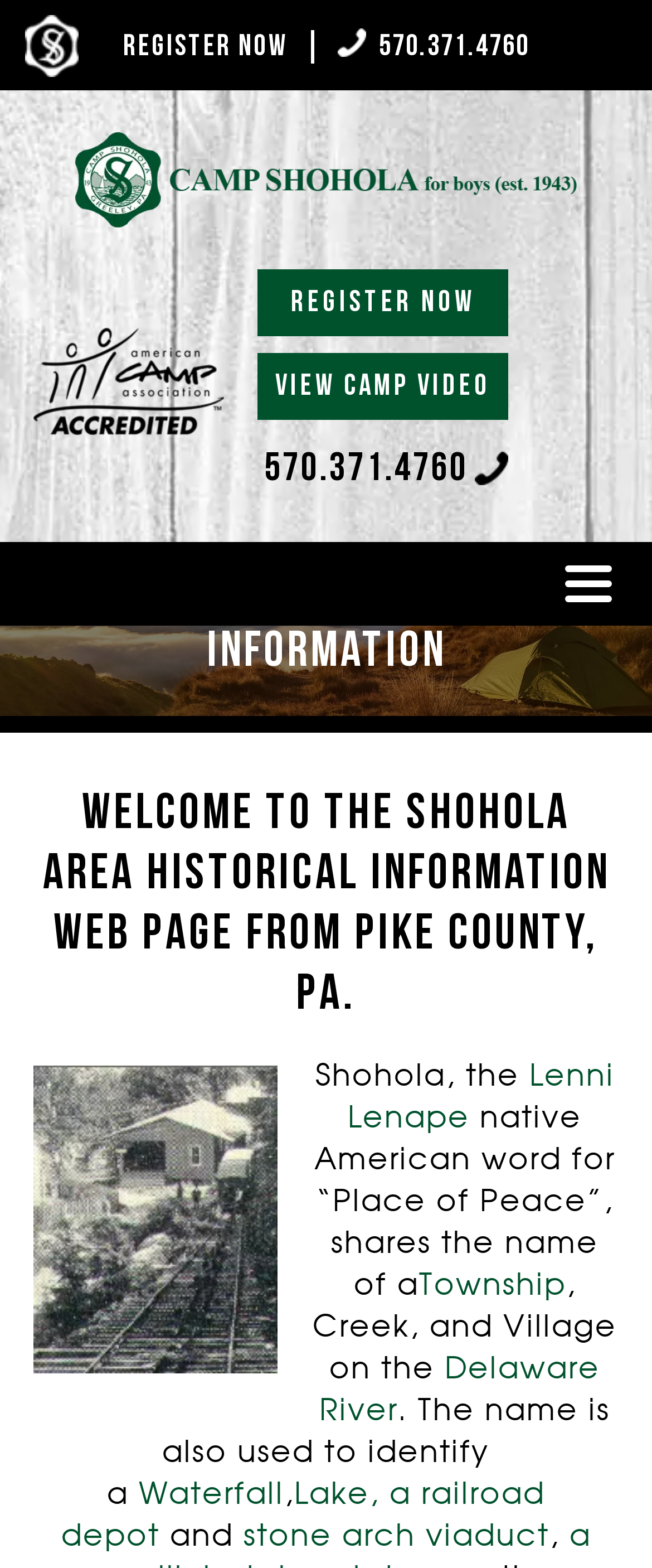Respond to the question below with a single word or phrase:
What is the meaning of Shohola?

Place of Peace